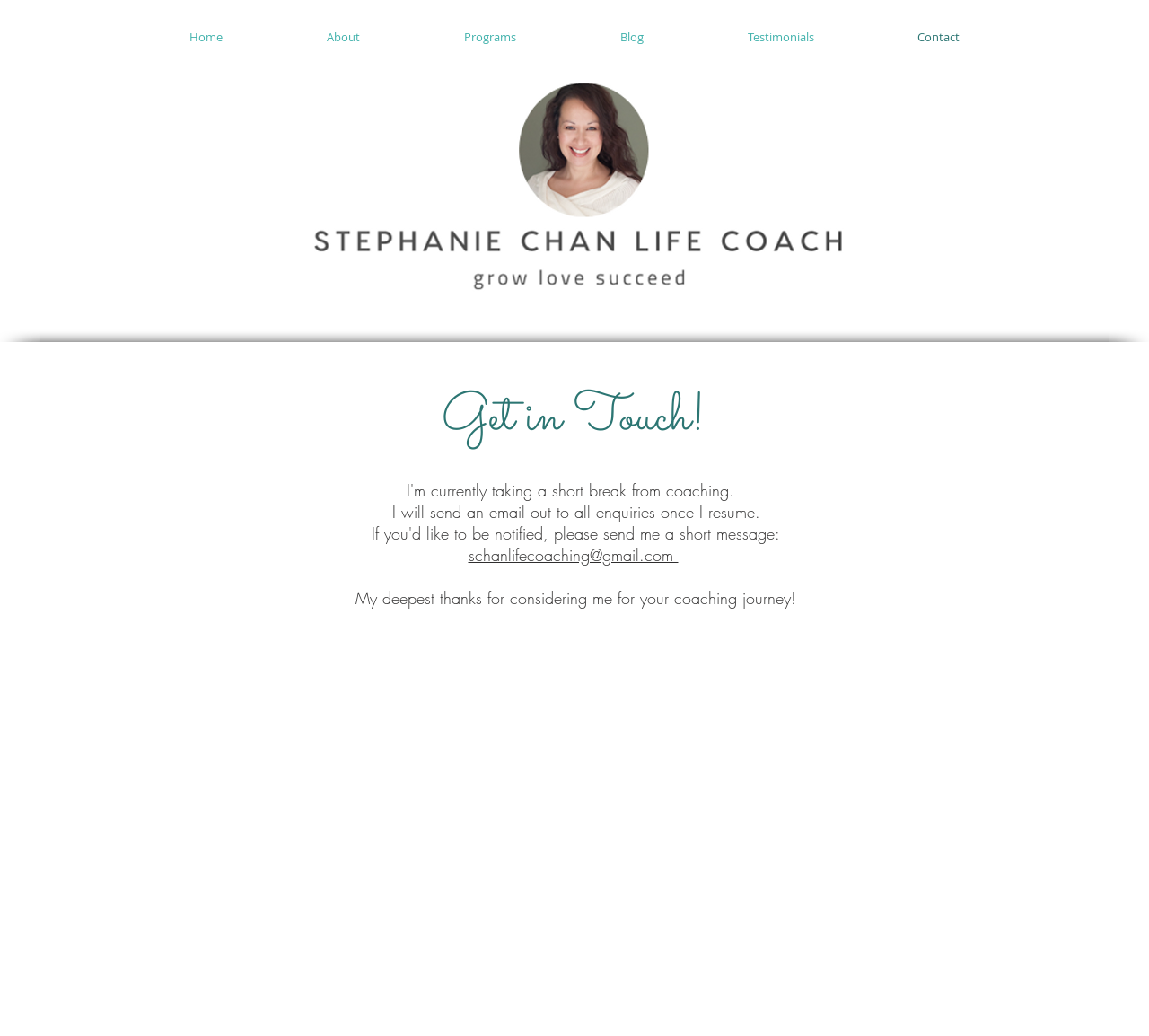Answer the following inquiry with a single word or phrase:
What is the email address provided?

schanlifecoaching@gmail.com